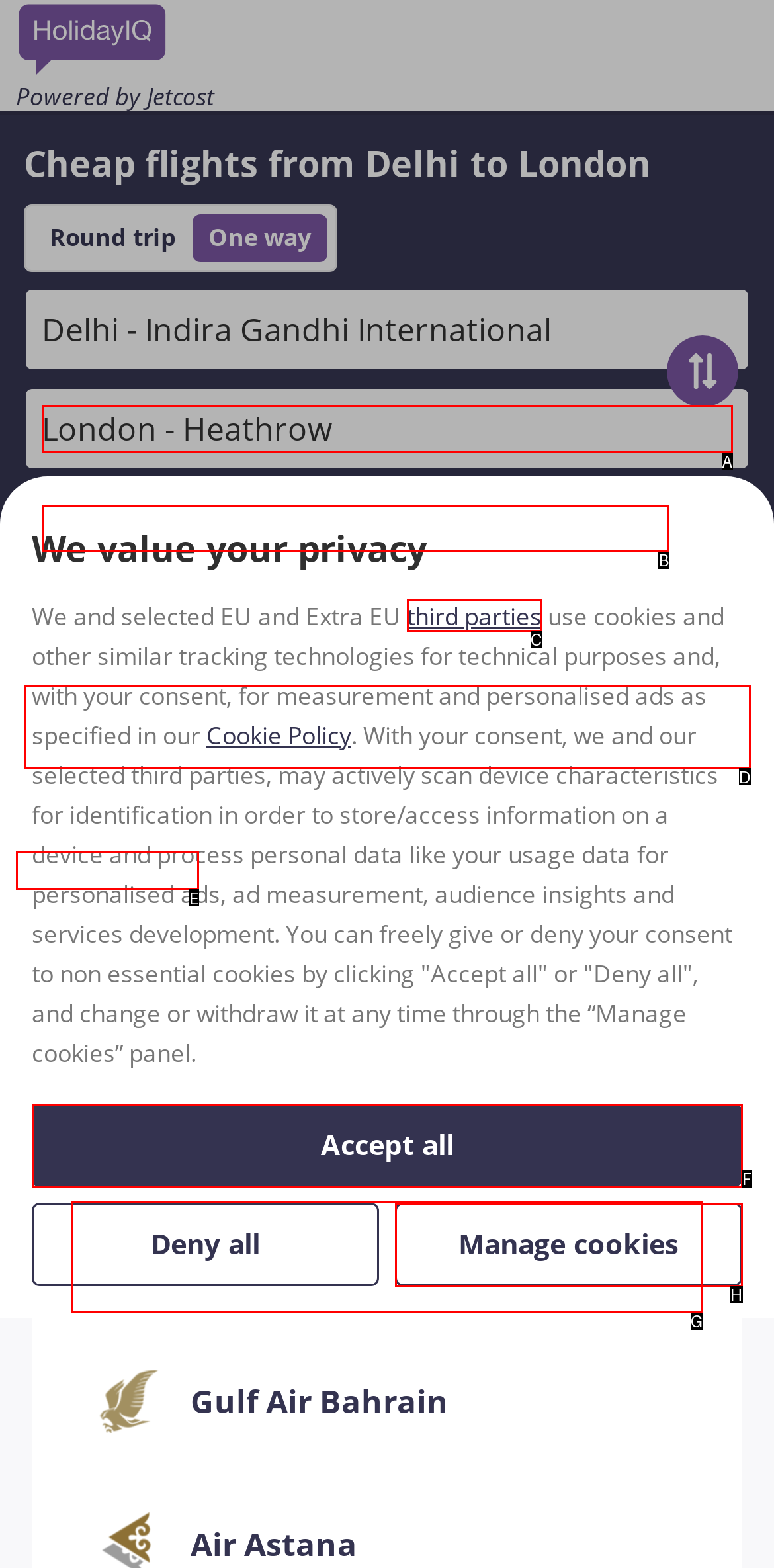Tell me which letter I should select to achieve the following goal: Enter departure date
Answer with the corresponding letter from the provided options directly.

B